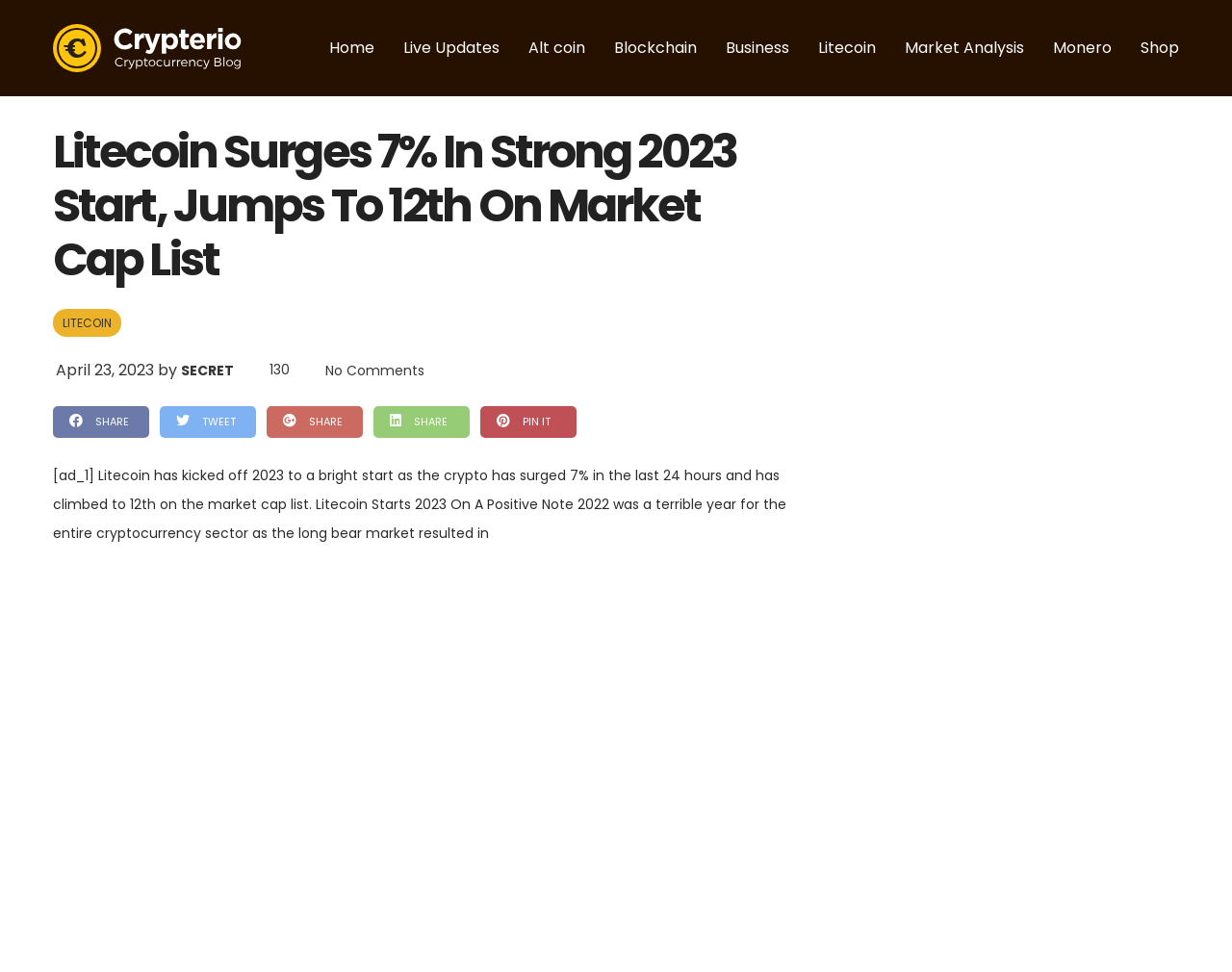Pinpoint the bounding box coordinates of the area that must be clicked to complete this instruction: "view market analysis".

[0.734, 0.038, 0.831, 0.061]